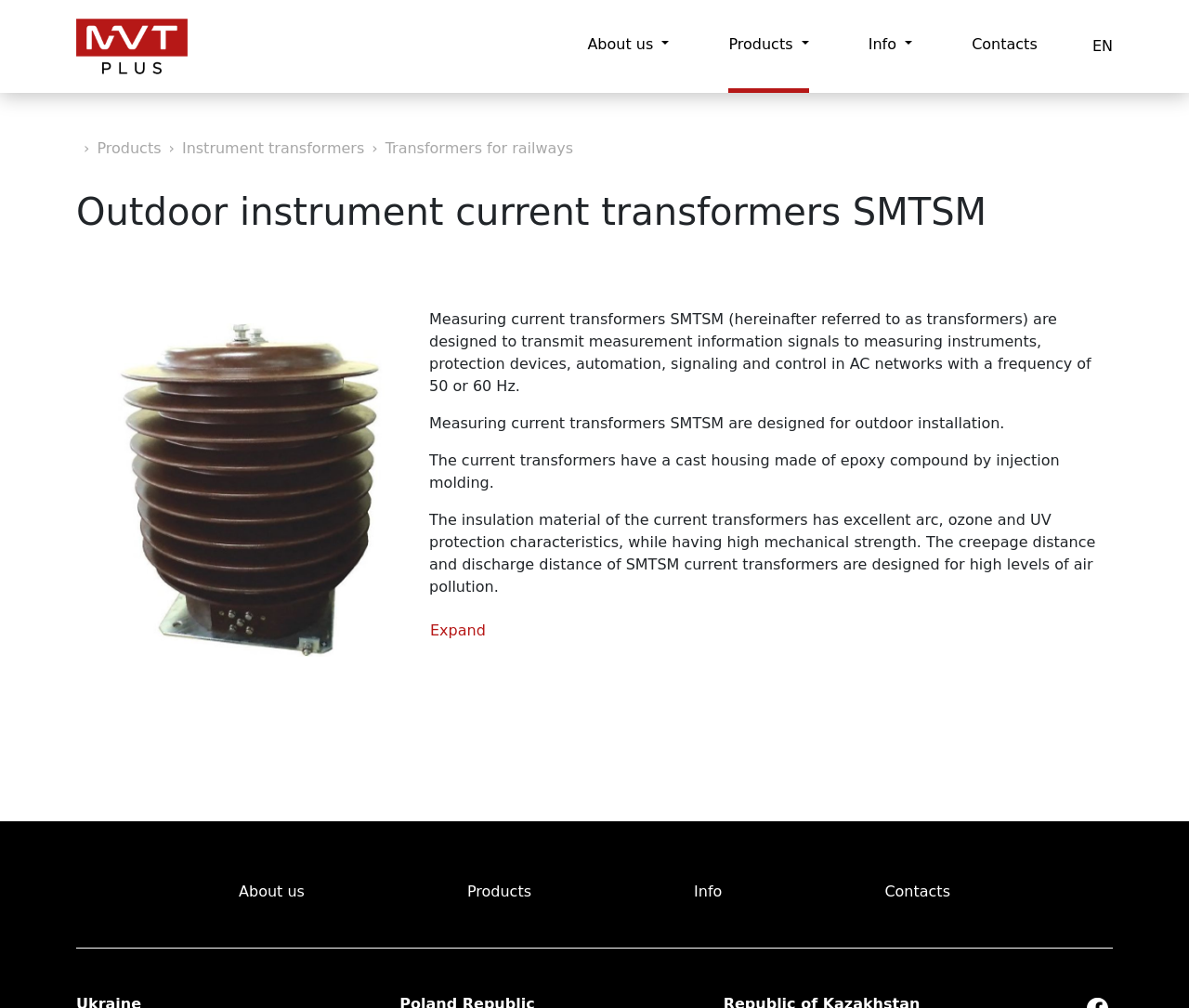Find the bounding box coordinates of the clickable region needed to perform the following instruction: "Learn about the company". The coordinates should be provided as four float numbers between 0 and 1, i.e., [left, top, right, bottom].

[0.494, 0.033, 0.563, 0.055]